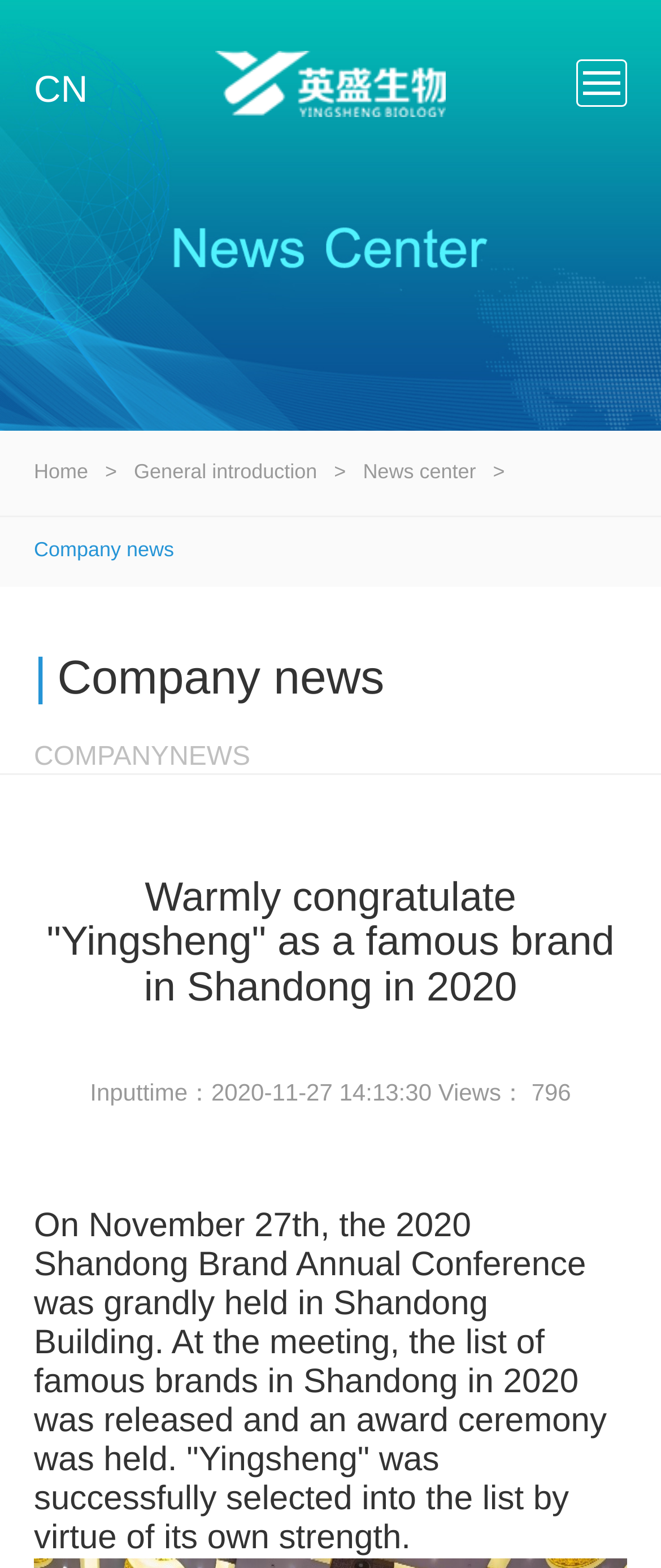Using the information in the image, give a detailed answer to the following question: How many views did this news article get?

The answer can be found in the StaticText 'Inputtime：2020-11-27 14:13:30 Views：796' which shows the number of views of the news article.